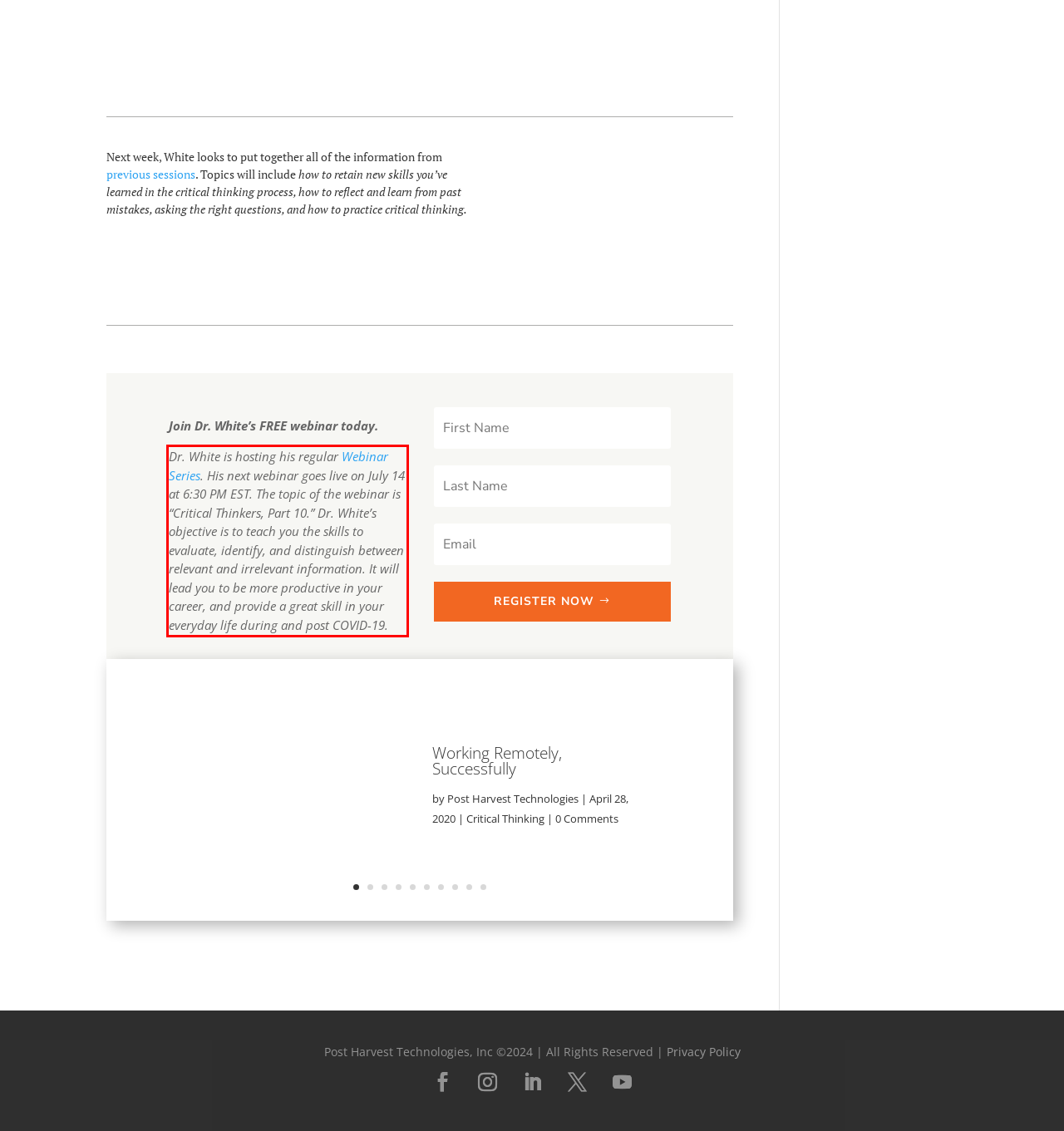Using the provided webpage screenshot, recognize the text content in the area marked by the red bounding box.

Dr. White is hosting his regular Webinar Series. His next webinar goes live on July 14 at 6:30 PM EST. The topic of the webinar is “Critical Thinkers, Part 10.” Dr. White’s objective is to teach you the skills to evaluate, identify, and distinguish between relevant and irrelevant information. It will lead you to be more productive in your career, and provide a great skill in your everyday life during and post COVID-19.